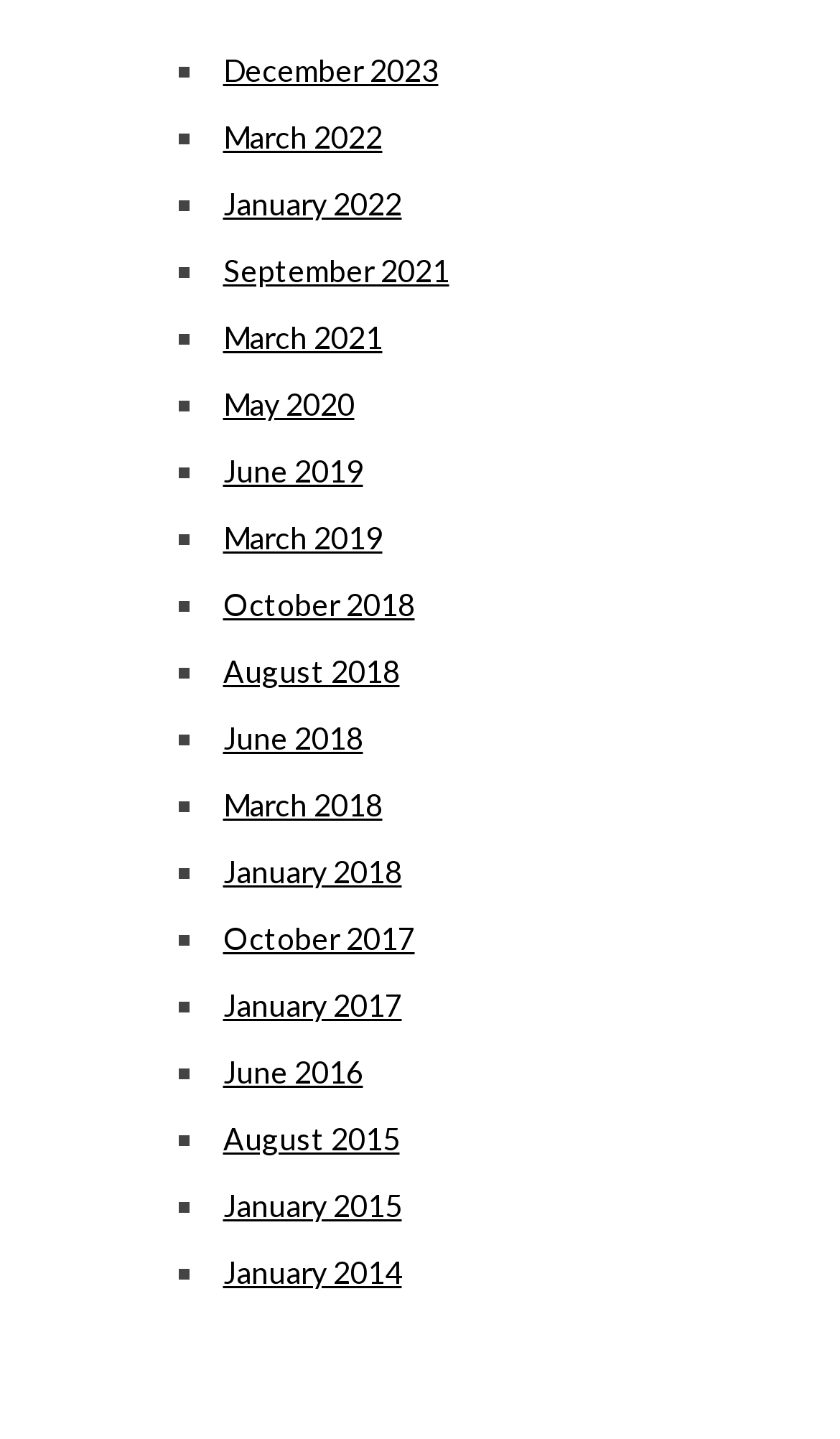Are there any months from 2024 listed?
Refer to the image and give a detailed answer to the question.

I examined the list of links and did not find any months from 2024, suggesting that there are no months from 2024 listed.